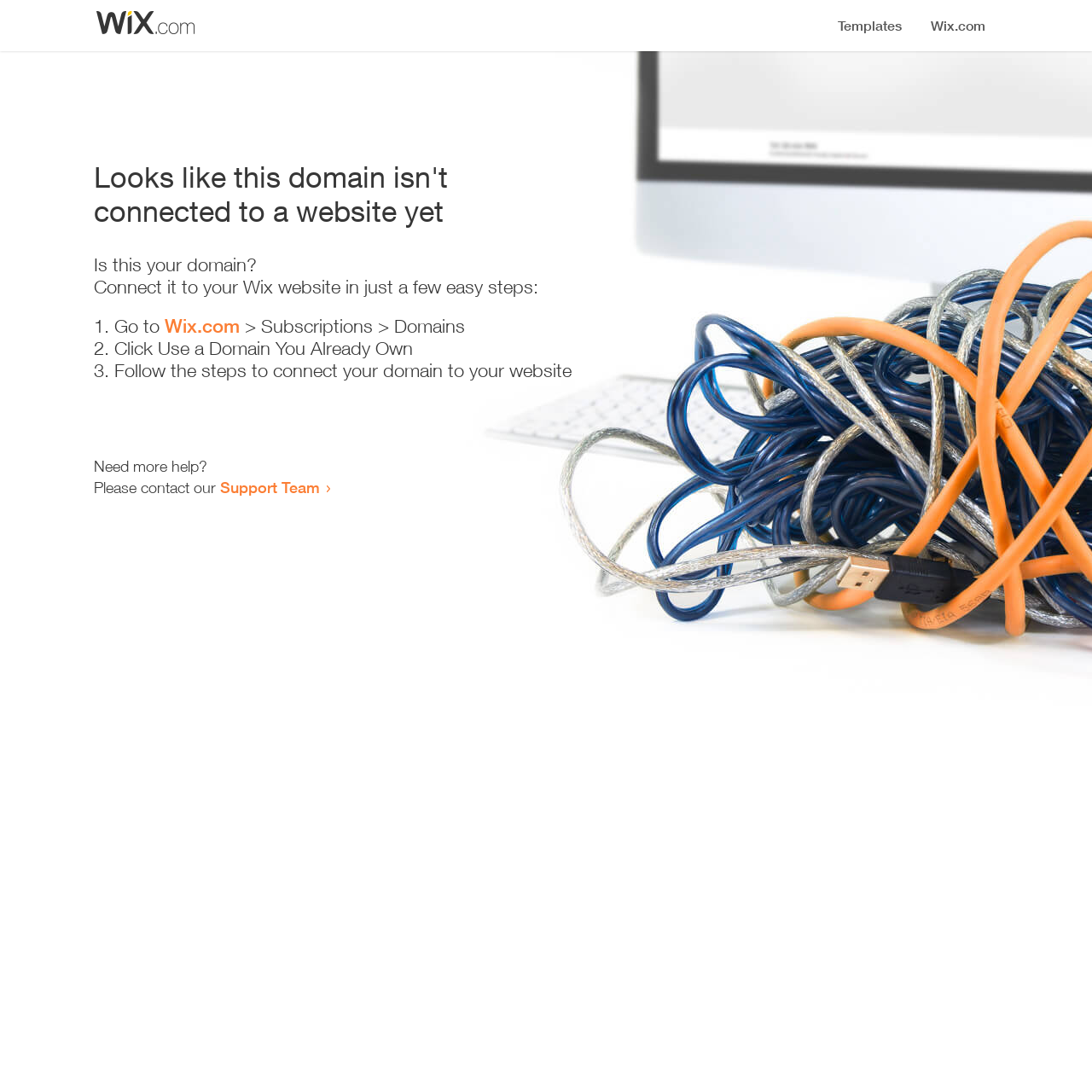Refer to the element description Support Team and identify the corresponding bounding box in the screenshot. Format the coordinates as (top-left x, top-left y, bottom-right x, bottom-right y) with values in the range of 0 to 1.

[0.202, 0.438, 0.293, 0.455]